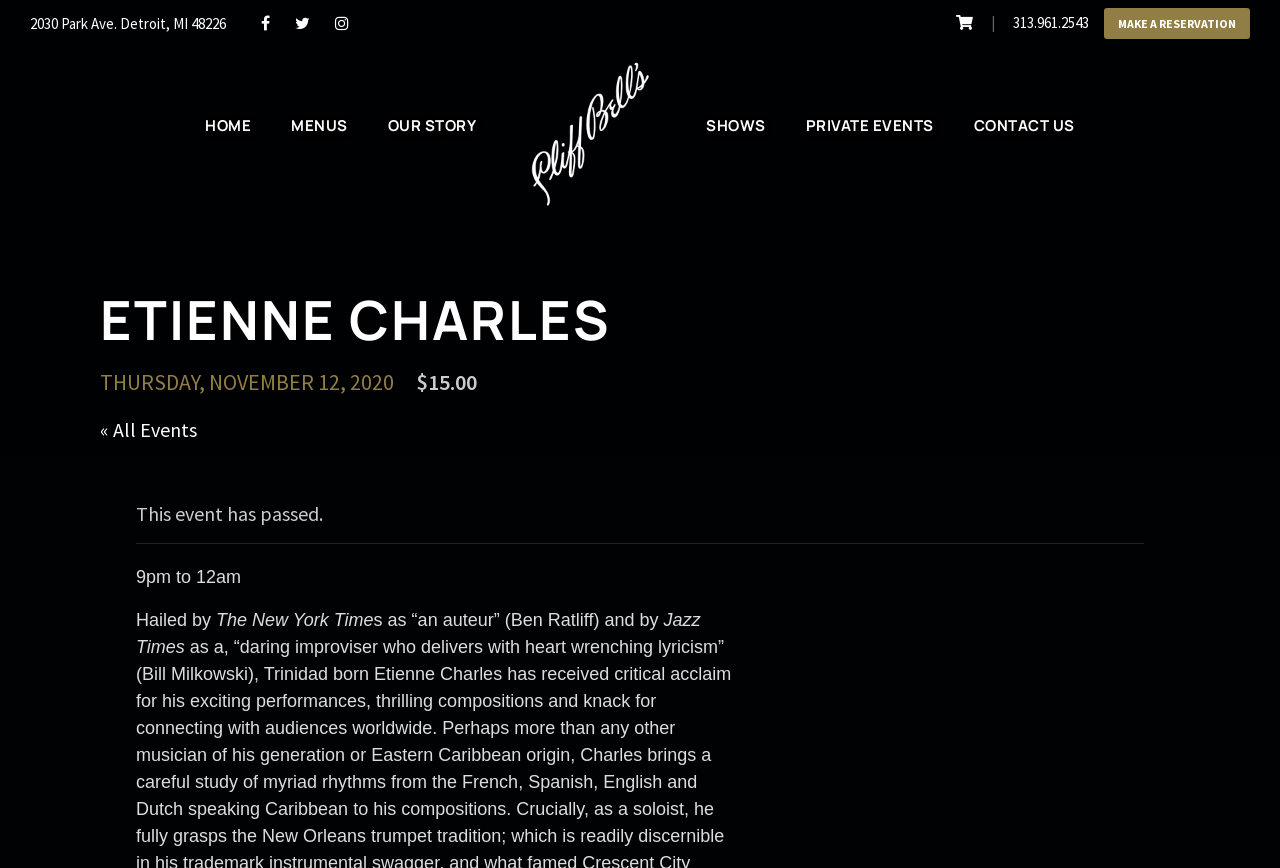Please examine the image and provide a detailed answer to the question: What is the address of Cliff Bell's?

I found the address by looking at the static text element at the top of the webpage, which contains the address '2030 Park Ave. Detroit, MI 48226'.